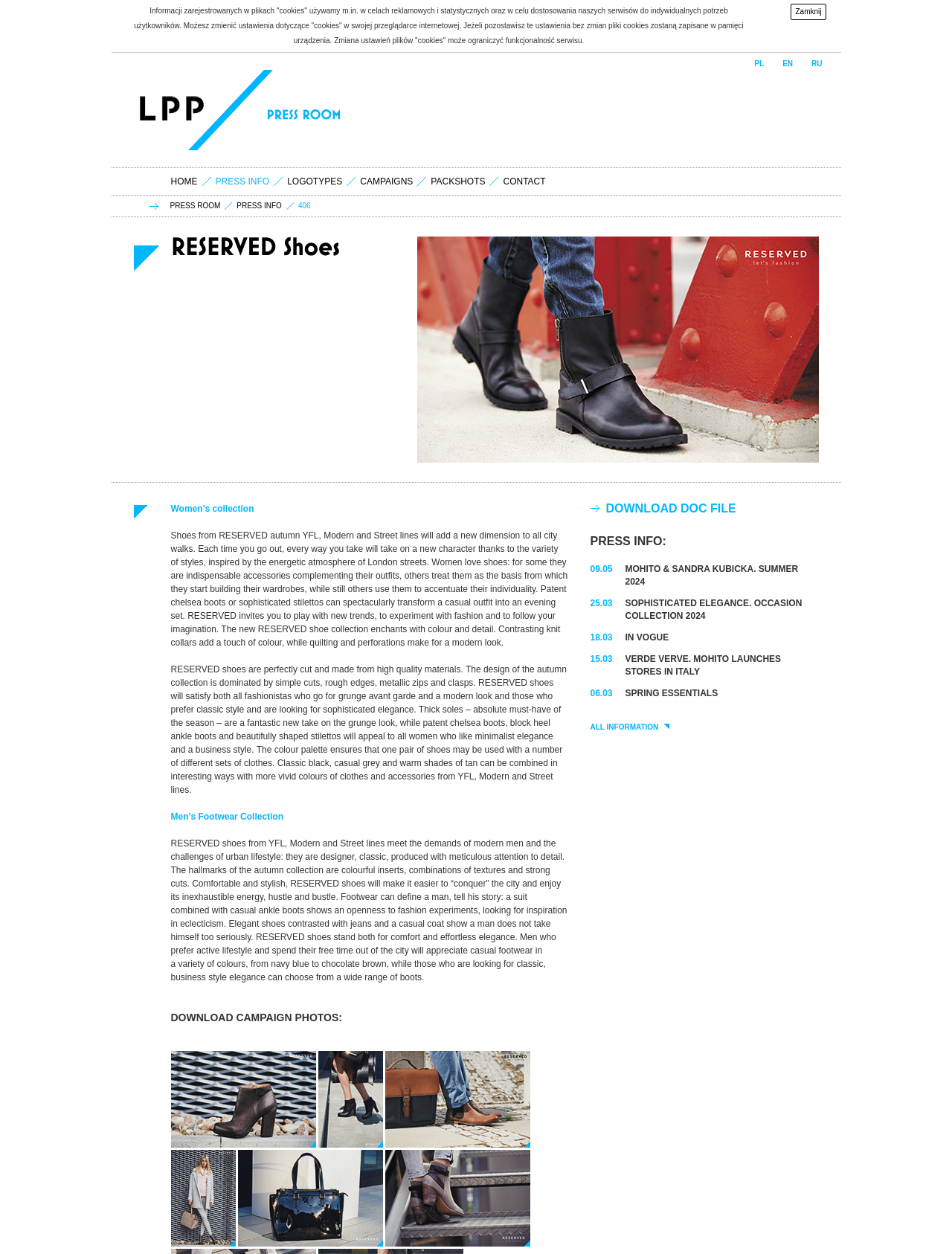Locate the bounding box coordinates of the clickable part needed for the task: "Go to PRESS ROOM".

[0.174, 0.161, 0.236, 0.167]